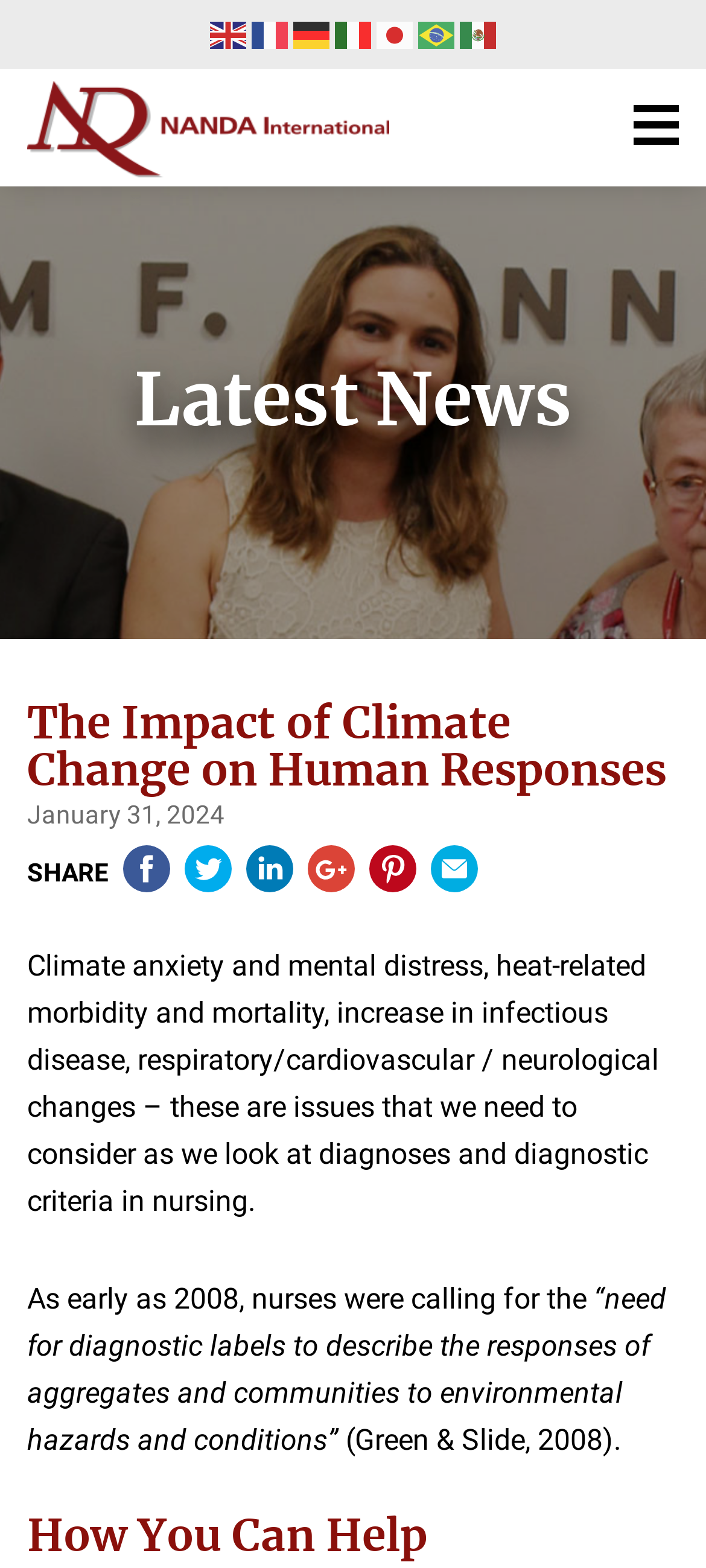Please determine the bounding box coordinates of the element's region to click for the following instruction: "Share this article".

[0.038, 0.547, 0.154, 0.565]